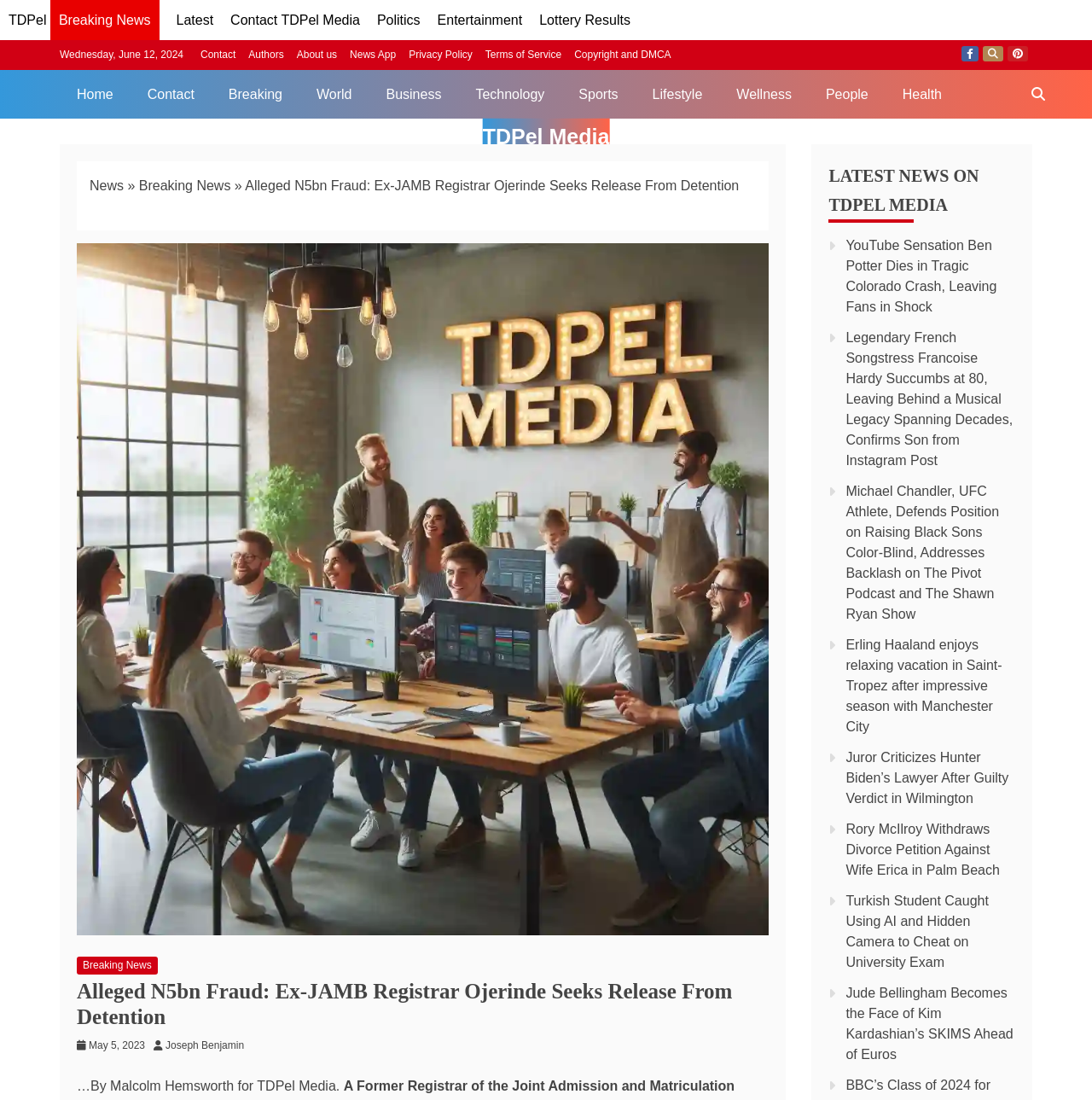How many social media links are displayed at the top of the webpage?
Please give a detailed and thorough answer to the question, covering all relevant points.

I counted the social media links displayed at the top of the webpage and found three links: Facebook, Twitter, and Pinterest.